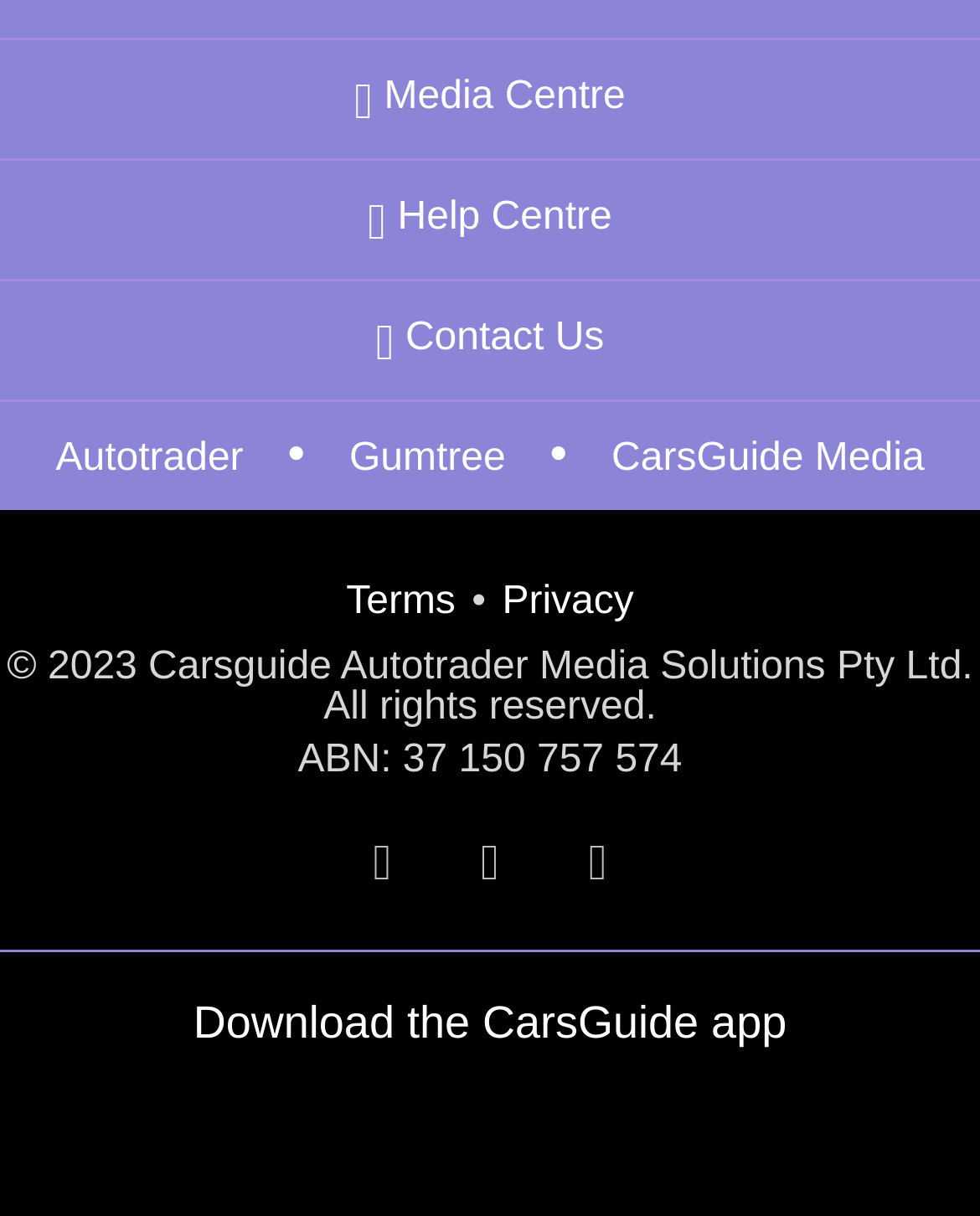How many social media links are there?
Observe the image and answer the question with a one-word or short phrase response.

3